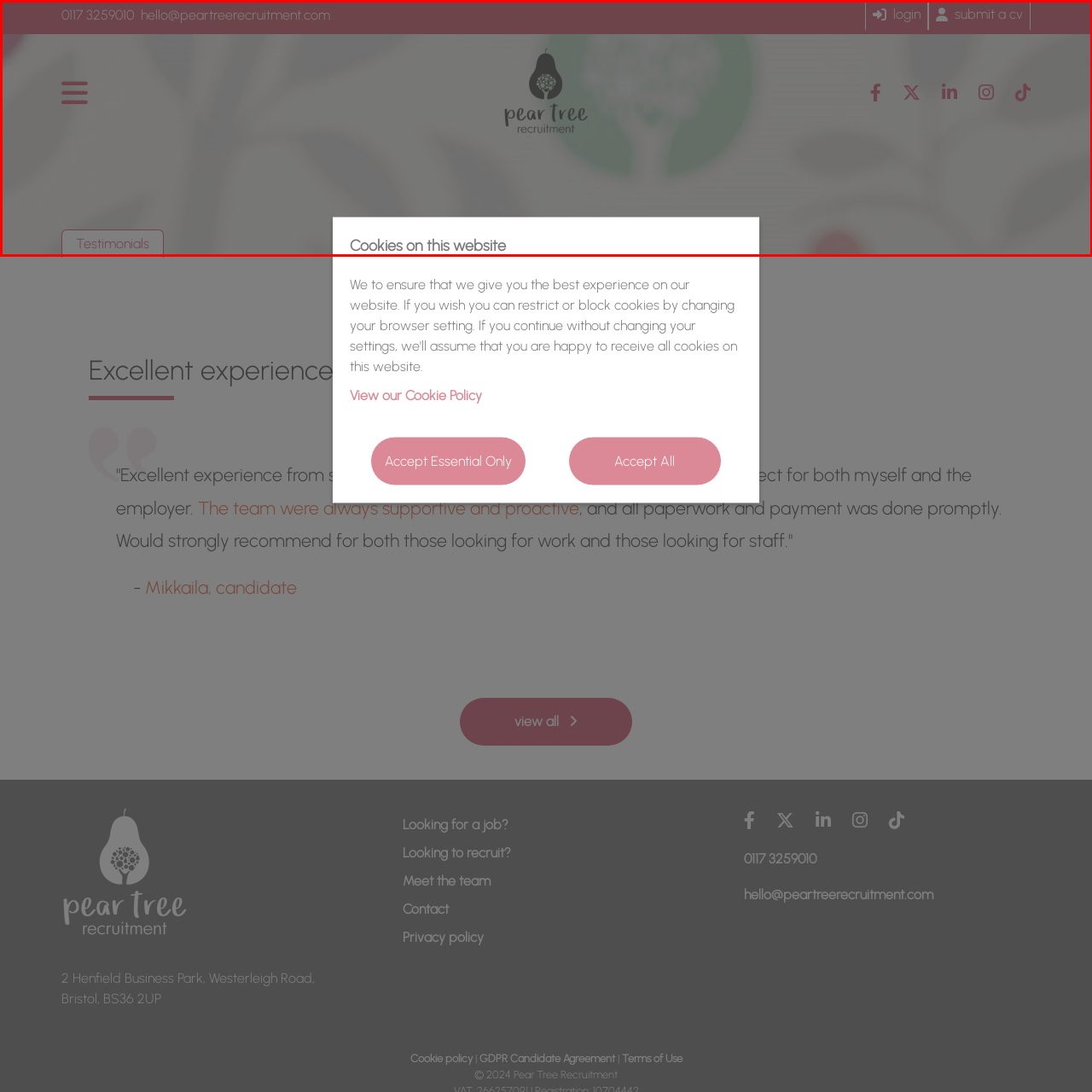What type of content is available under the 'Testimonials' section?
Observe the image enclosed by the red boundary and respond with a one-word or short-phrase answer.

Positive feedback from candidates